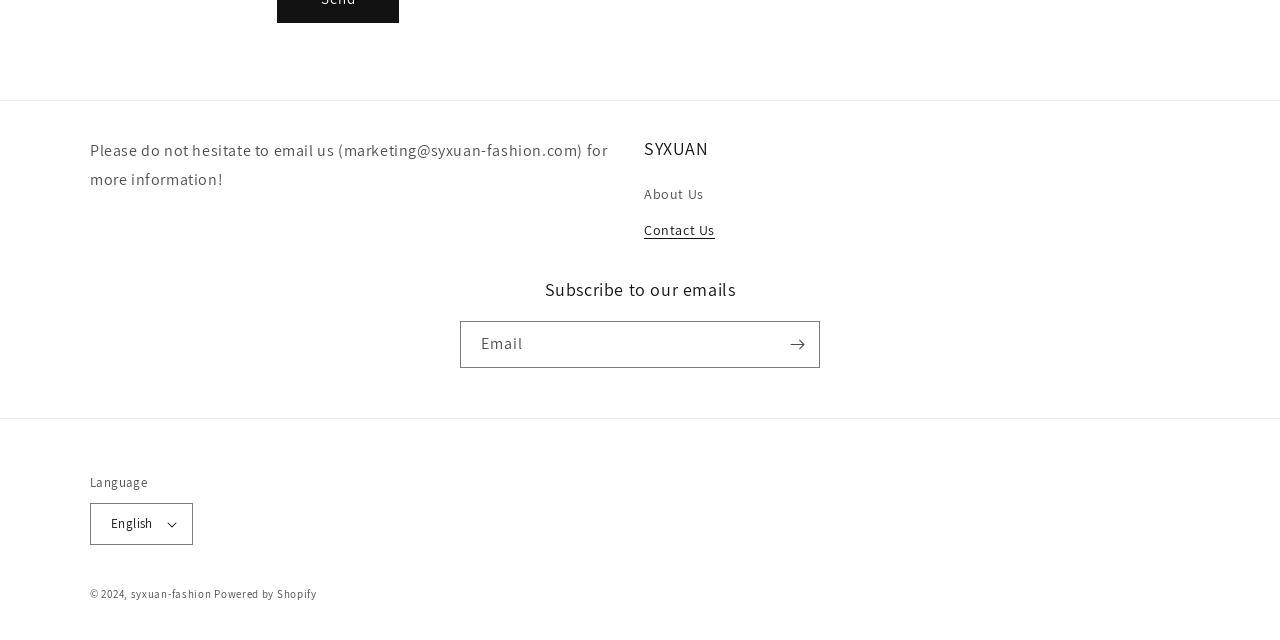Using floating point numbers between 0 and 1, provide the bounding box coordinates in the format (top-left x, top-left y, bottom-right x, bottom-right y). Locate the UI element described here: parent_node: Email aria-label="Subscribe" name="commit"

[0.605, 0.502, 0.64, 0.575]